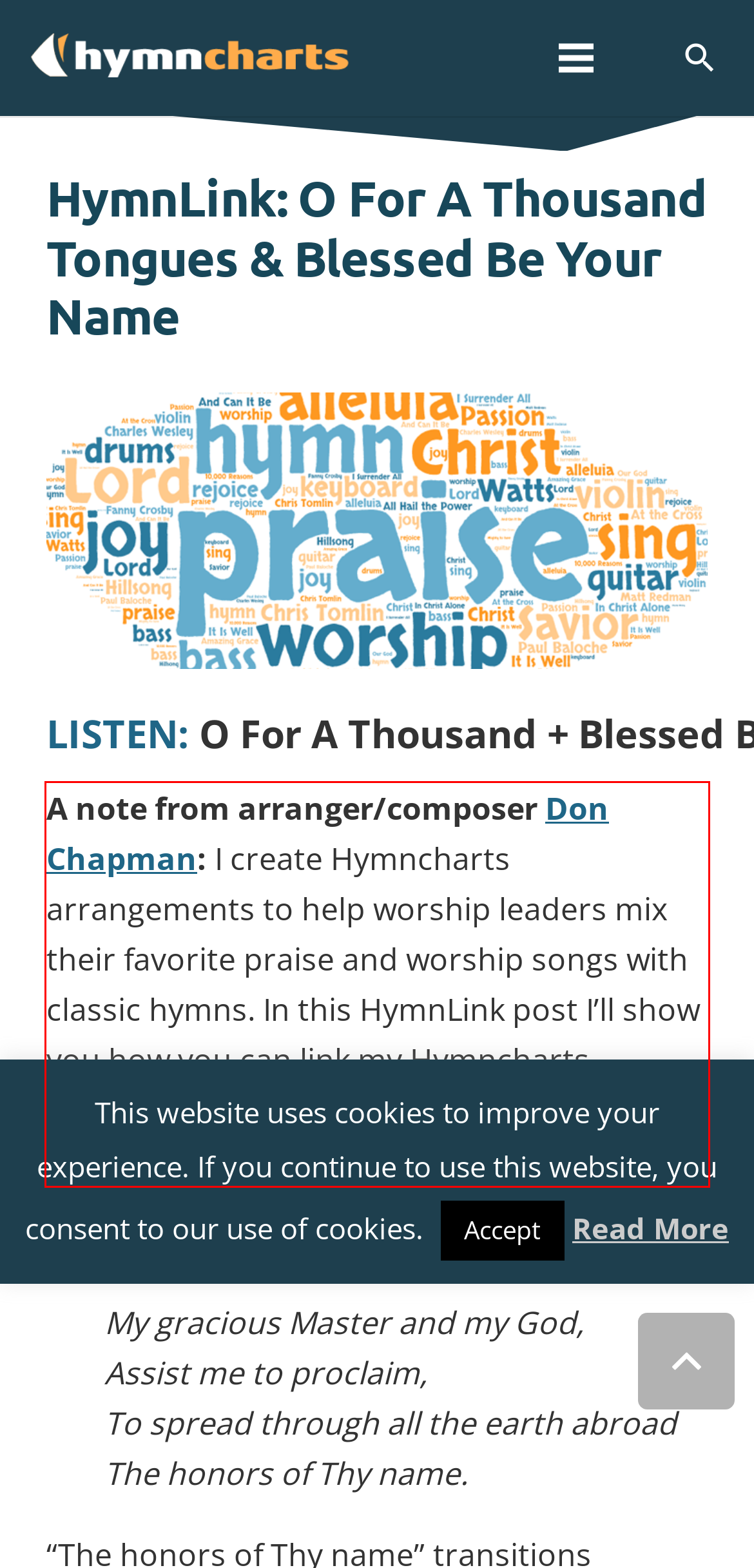Review the screenshot of the webpage and recognize the text inside the red rectangle bounding box. Provide the extracted text content.

A note from arranger/composer Don Chapman: I create Hymncharts arrangements to help worship leaders mix their favorite praise and worship songs with classic hymns. In this HymnLink post I’ll show you how you can link my Hymncharts arrangement of O For A Thousand Tongues with Matt Redman’s Blessed Be Your Name.